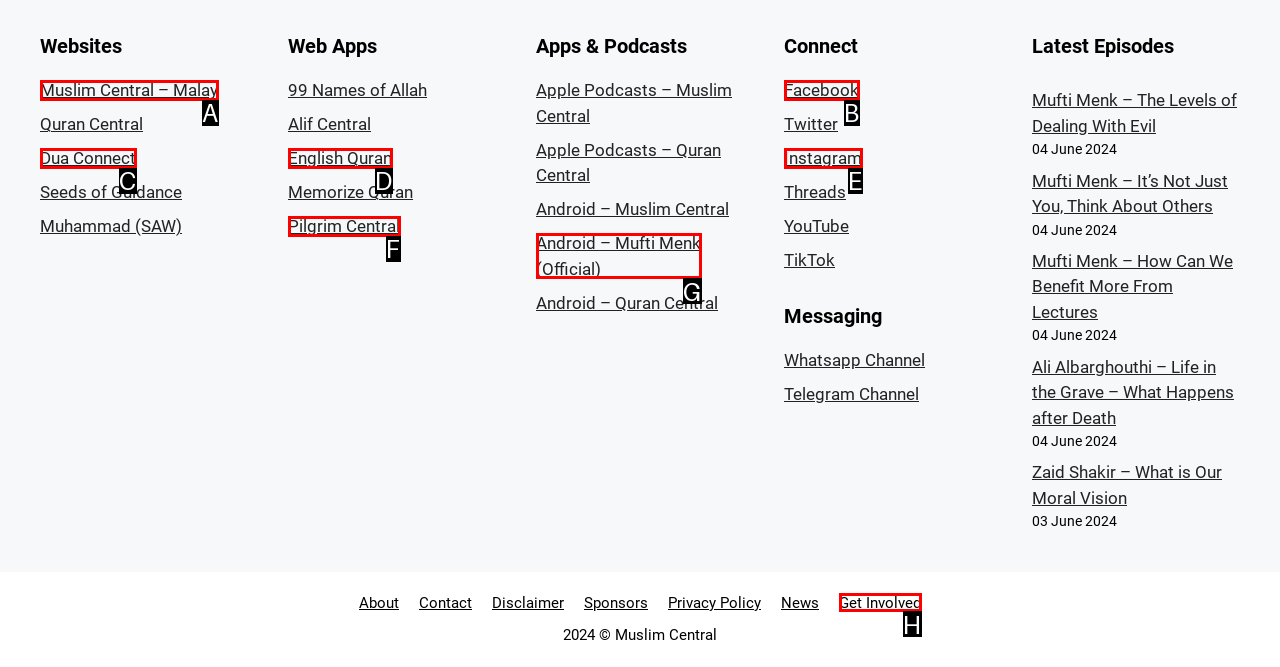Given the description: English Quran, identify the corresponding option. Answer with the letter of the appropriate option directly.

D